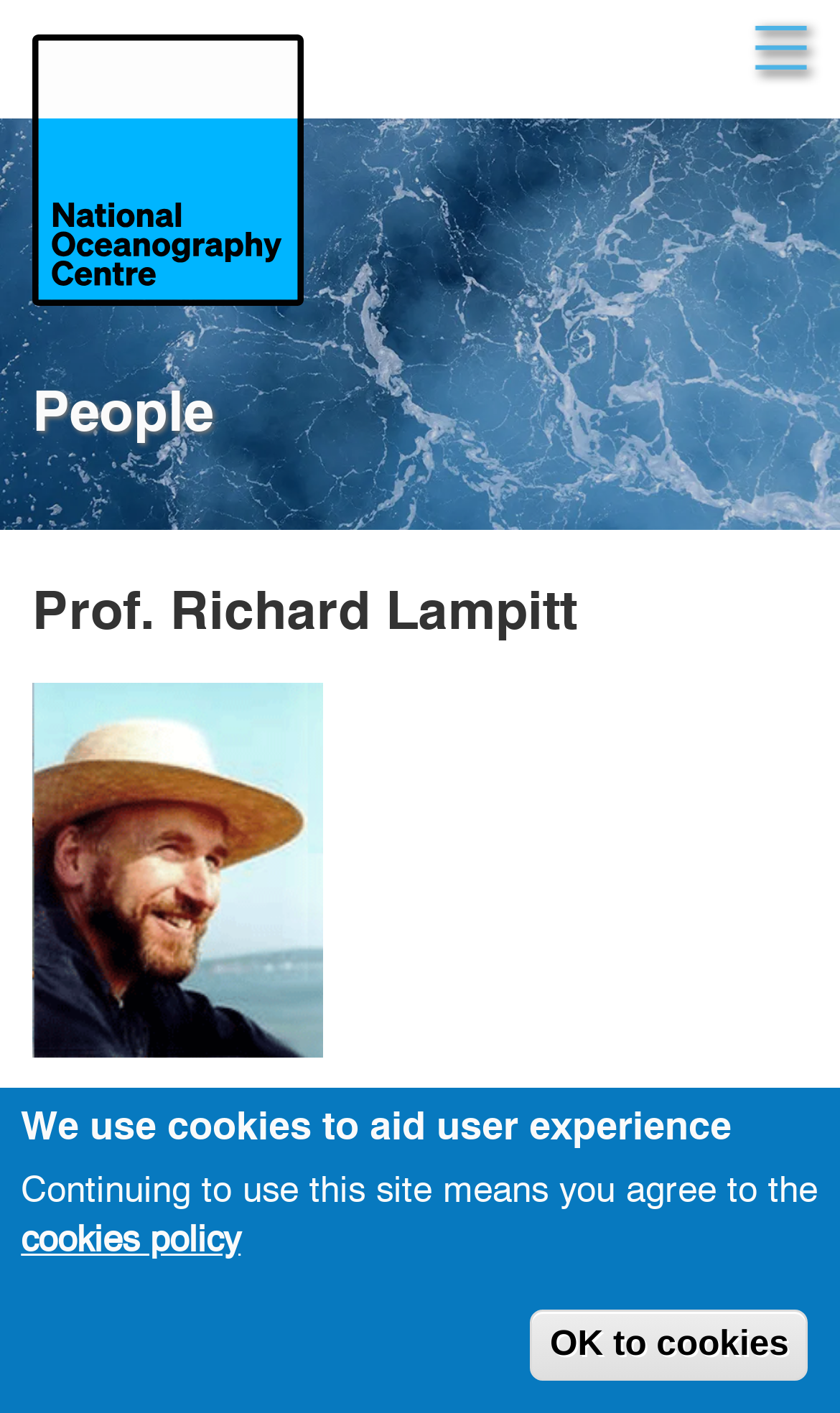Look at the image and write a detailed answer to the question: 
What is the group affiliation of Prof. Richard Lampitt?

I found the answer by looking at the static text elements under the 'Contact details' heading, where it says 'Group: Ocean BioGeosciences'.